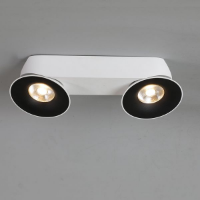Give a concise answer using only one word or phrase for this question:
How many circular light fixtures does the lamp have?

Two